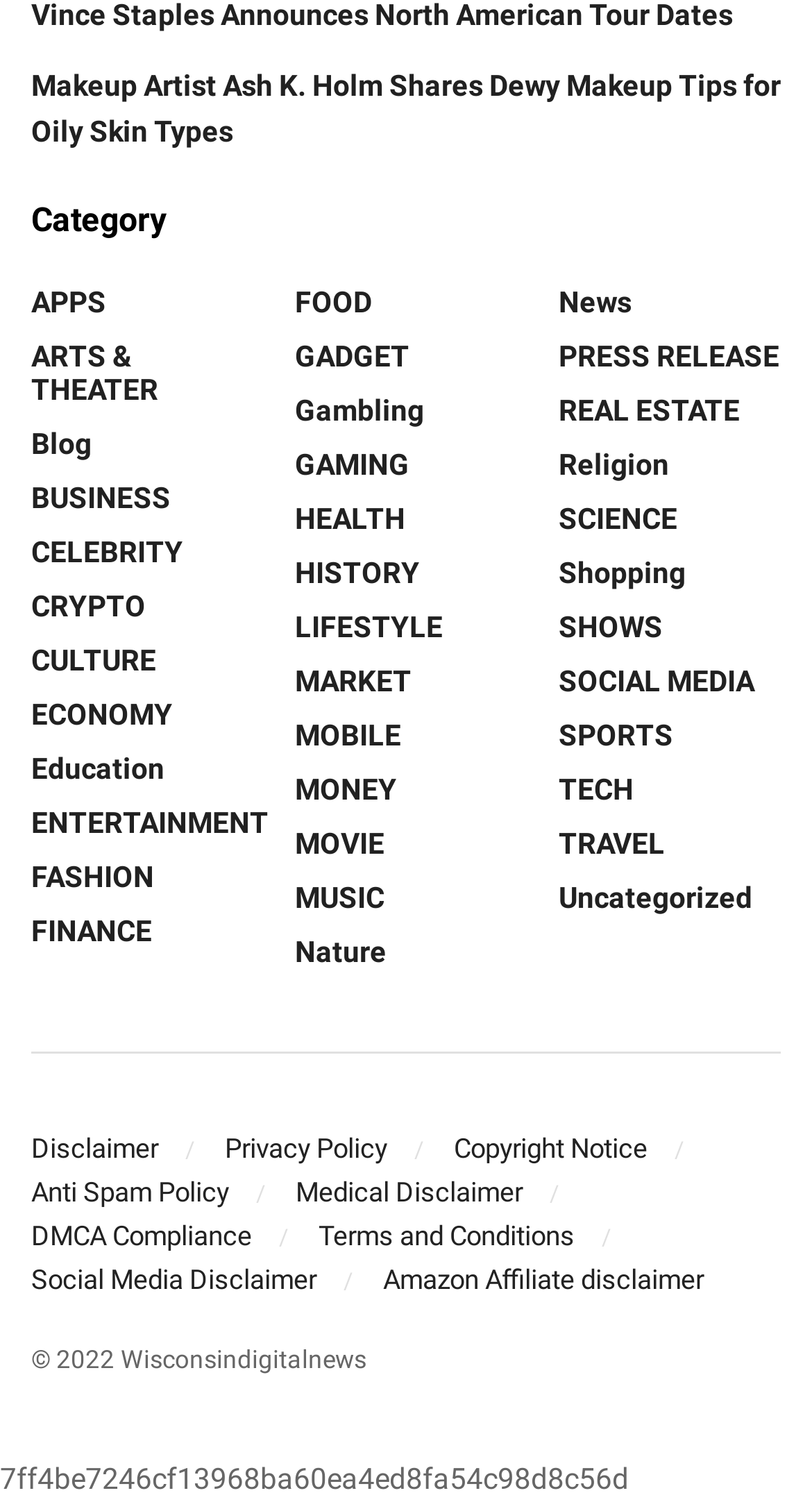Specify the bounding box coordinates of the element's region that should be clicked to achieve the following instruction: "Read the article about 'Makeup Artist Ash K. Holm Shares Dewy Makeup Tips for Oily Skin Types'". The bounding box coordinates consist of four float numbers between 0 and 1, in the format [left, top, right, bottom].

[0.038, 0.046, 0.962, 0.1]